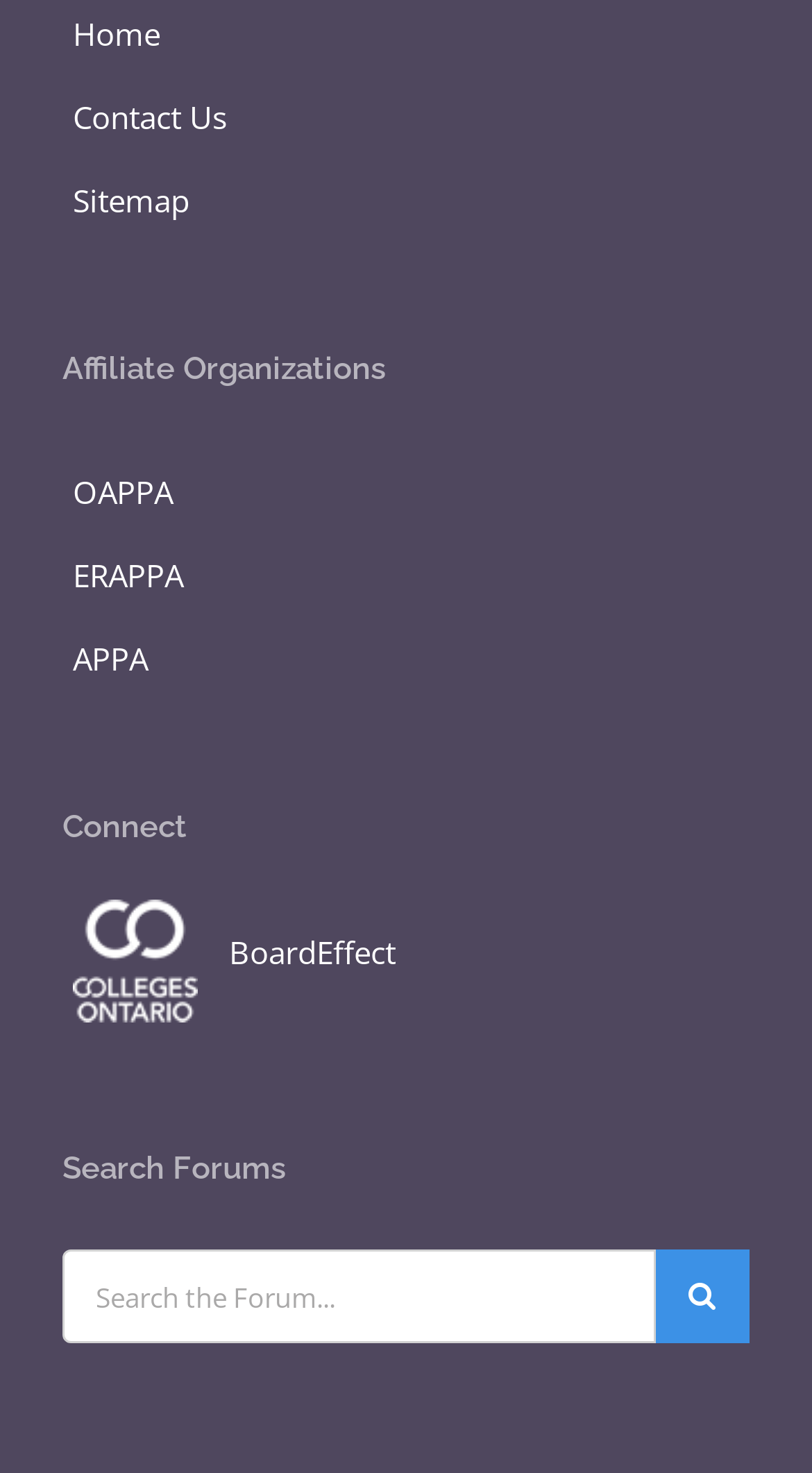Please provide a comprehensive answer to the question based on the screenshot: How many headings are on the webpage?

The webpage has three headings: 'Affiliate Organizations', 'Connect', and 'Search Forums'. These headings are used to organize the content on the webpage.